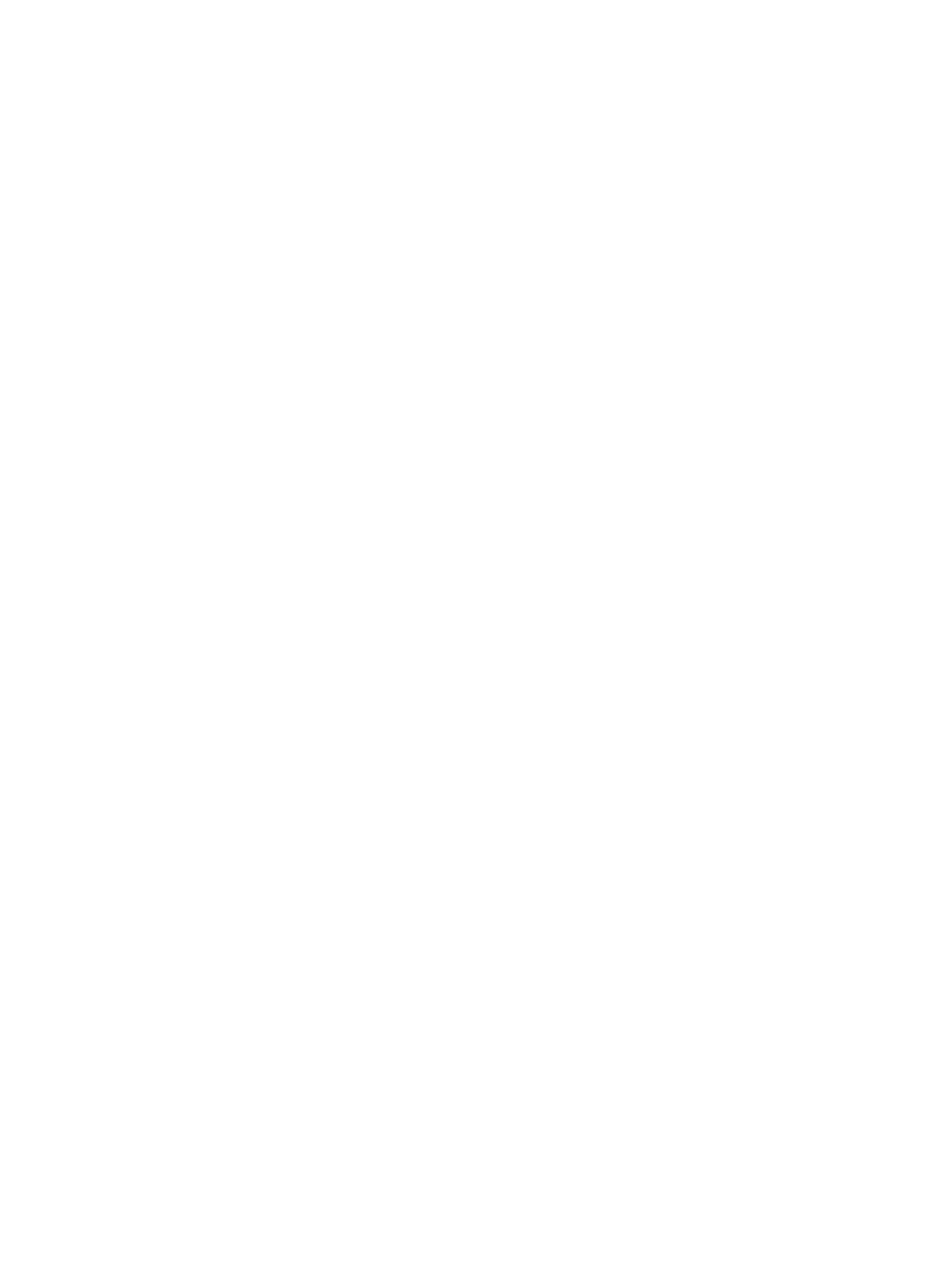What is the name of the company that owns the website?
Answer the question with detailed information derived from the image.

I found the StaticText element with the bounding box coordinates [0.081, 0.882, 0.691, 0.915], which contains the copyright information, and the company name is specified as 'Sagebrush Systems Inc'.